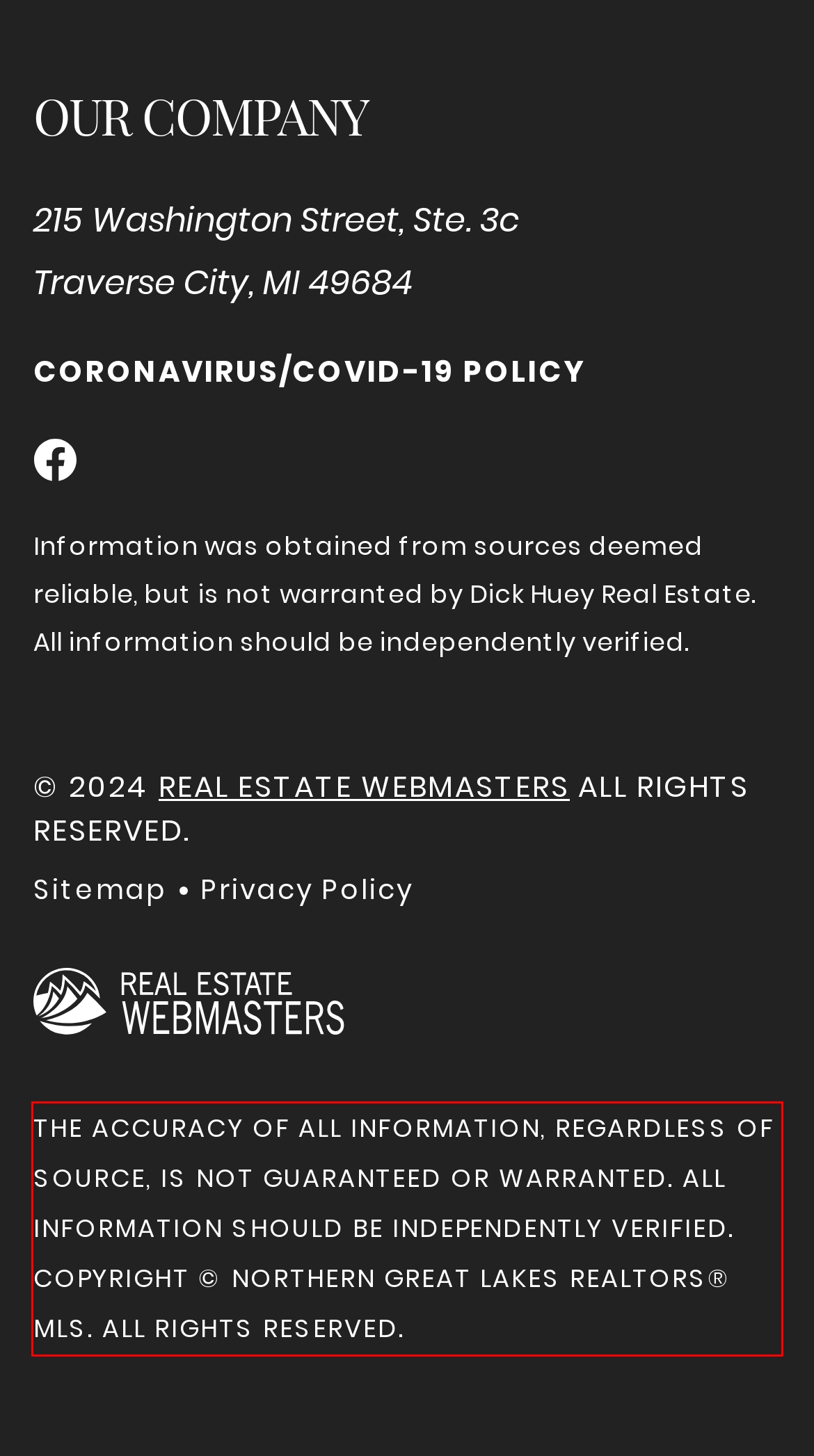Identify the text inside the red bounding box on the provided webpage screenshot by performing OCR.

THE ACCURACY OF ALL INFORMATION, REGARDLESS OF SOURCE, IS NOT GUARANTEED OR WARRANTED. ALL INFORMATION SHOULD BE INDEPENDENTLY VERIFIED. COPYRIGHT © NORTHERN GREAT LAKES REALTORS® MLS. ALL RIGHTS RESERVED.